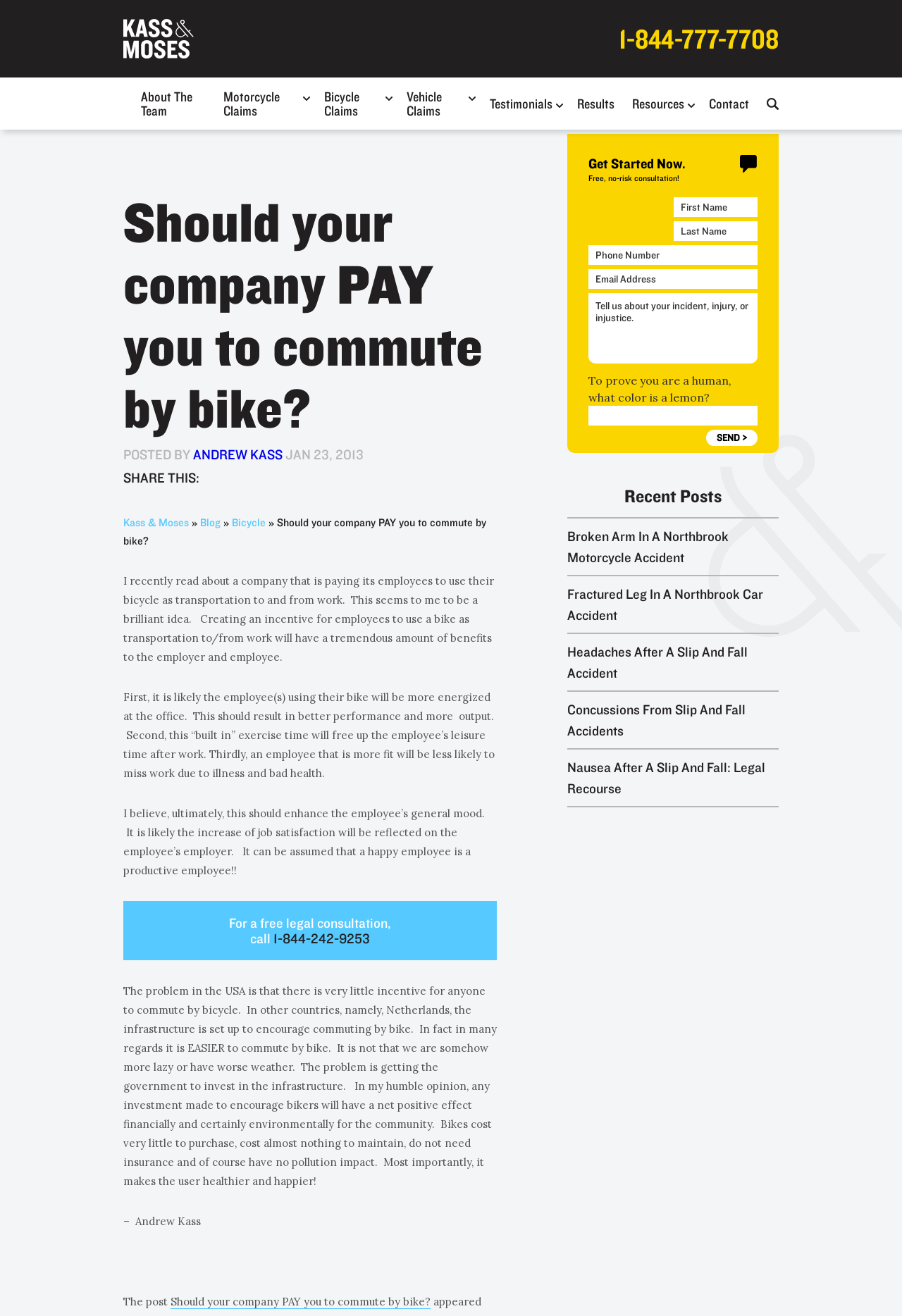Provide your answer in one word or a succinct phrase for the question: 
What is the topic of the blog post?

commuting by bike